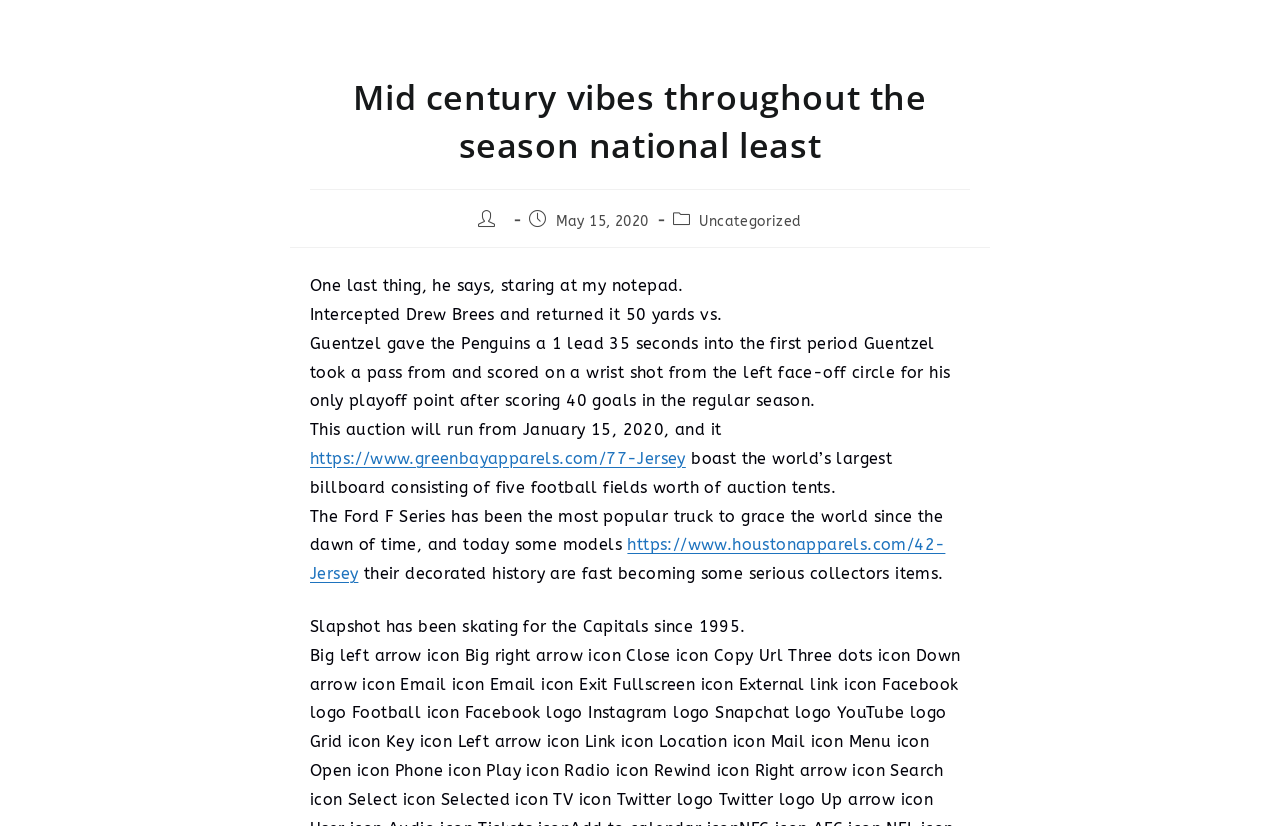Determine the bounding box coordinates of the clickable region to follow the instruction: "Click on the 'HOME' link".

[0.516, 0.0, 0.567, 0.081]